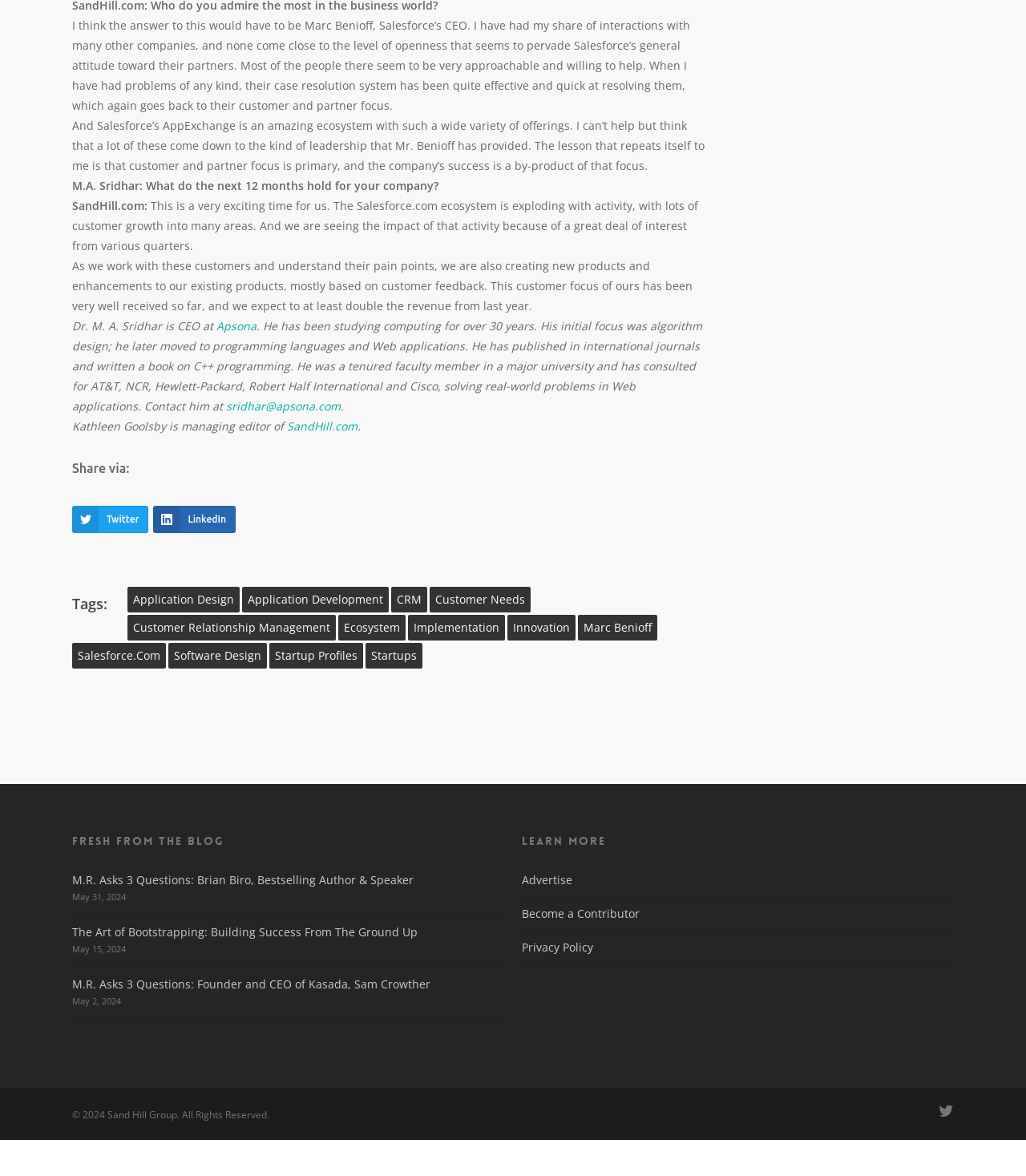Can you find the bounding box coordinates for the element to click on to achieve the instruction: "Learn more about Application Design"?

[0.124, 0.499, 0.234, 0.52]